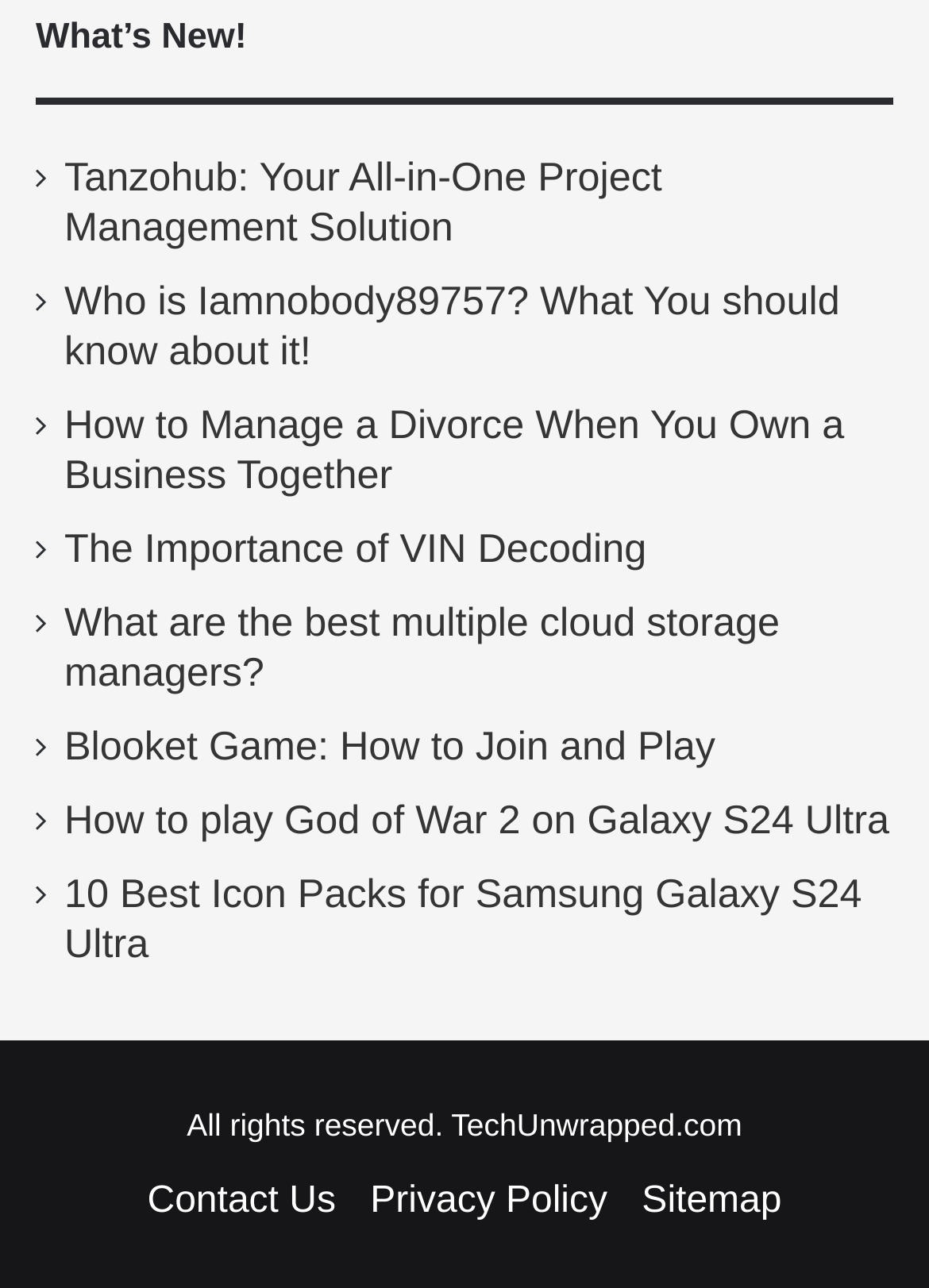Determine the bounding box coordinates of the clickable region to carry out the instruction: "Read related article about Ag News".

None